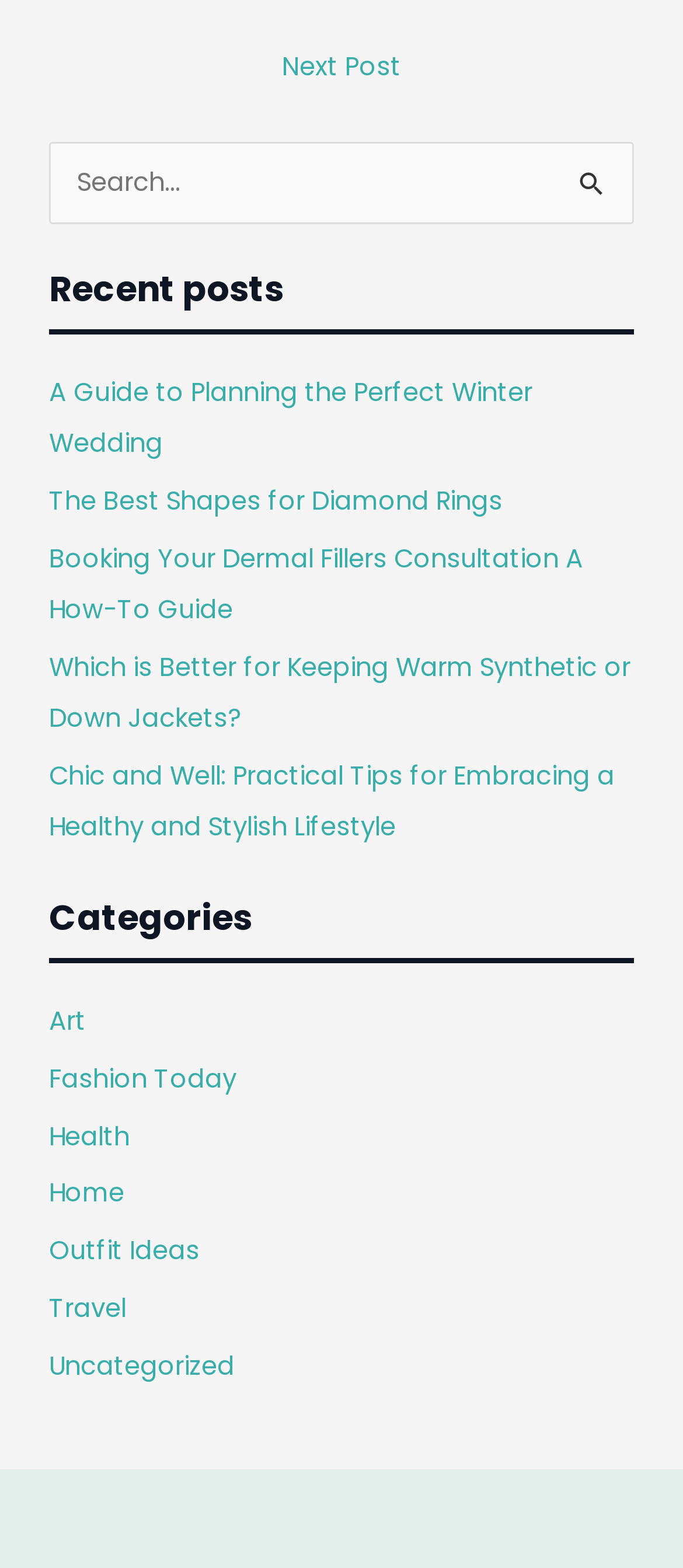How many categories are listed on the webpage?
Answer the question based on the image using a single word or a brief phrase.

8